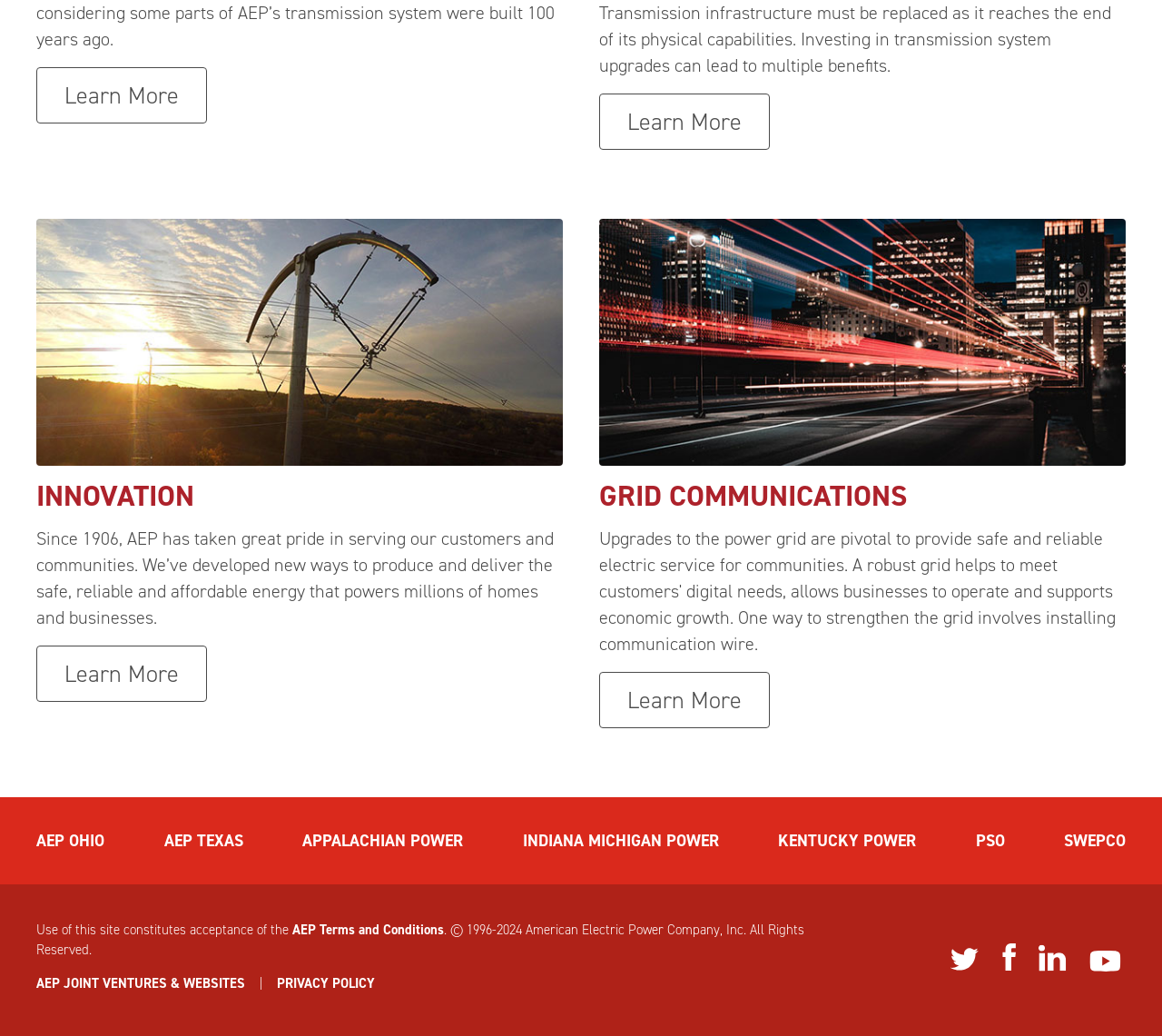What is the purpose of the 'Learn More' links?
From the image, provide a succinct answer in one word or a short phrase.

to provide more information